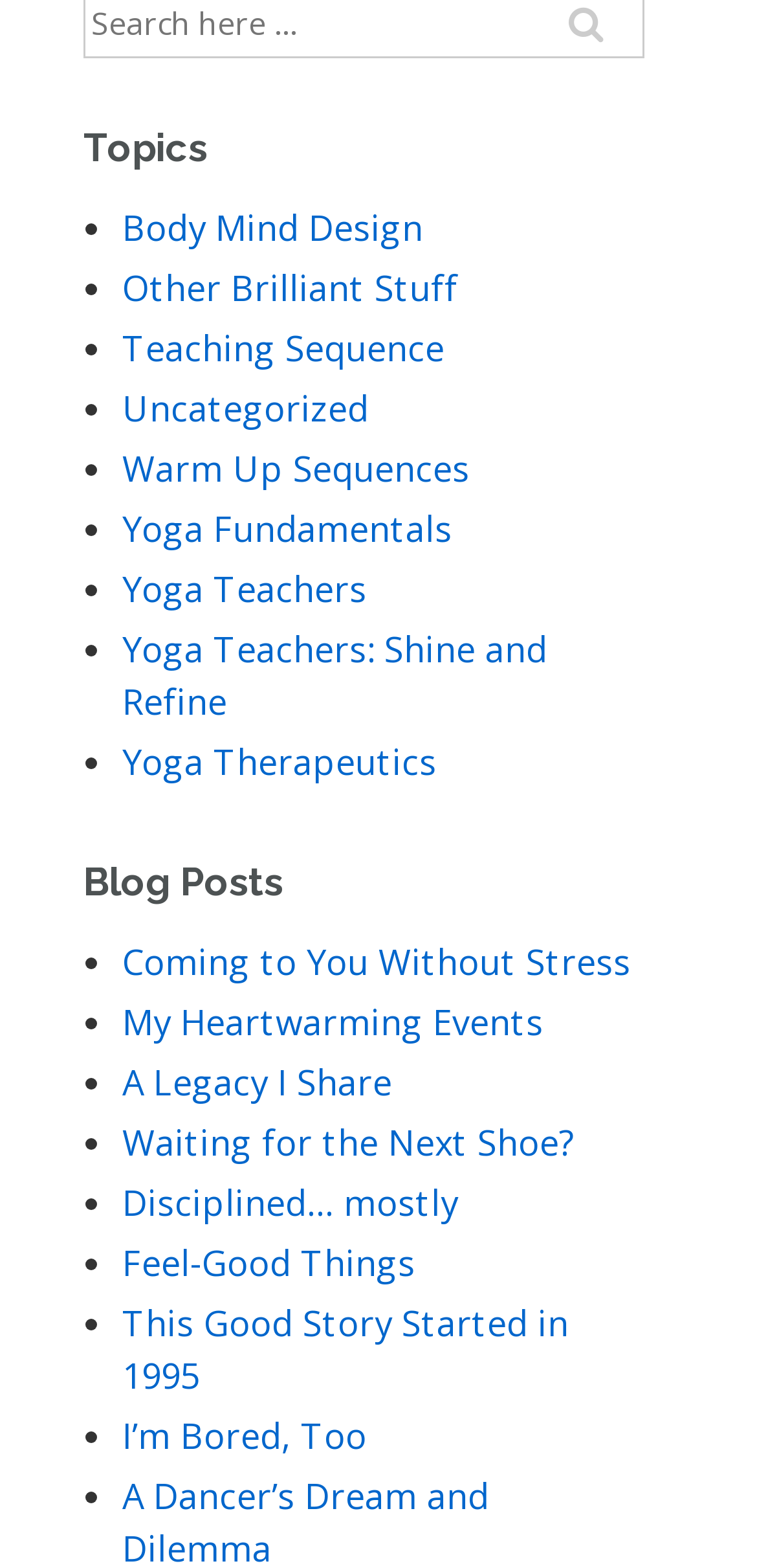Find the bounding box coordinates of the element to click in order to complete this instruction: "Check out This Good Story Started in 1995". The bounding box coordinates must be four float numbers between 0 and 1, denoted as [left, top, right, bottom].

[0.162, 0.828, 0.751, 0.891]